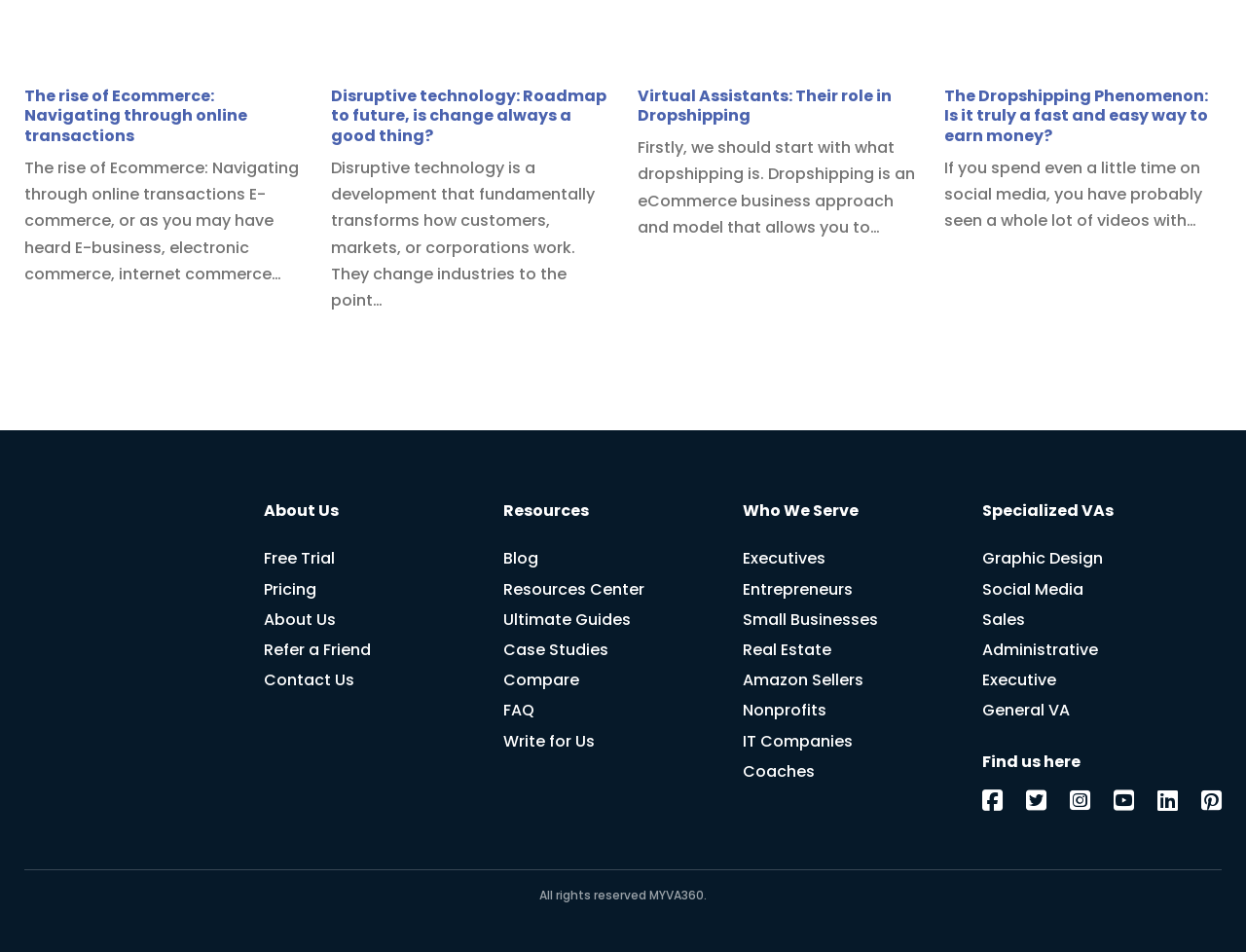Refer to the image and provide an in-depth answer to the question: 
What is the purpose of the 'About Us' section?

The 'About Us' section is typically used to provide information about the company, its mission, values, and history. In this case, it is likely that the section will provide an overview of the company and its services related to virtual assistants and ecommerce.